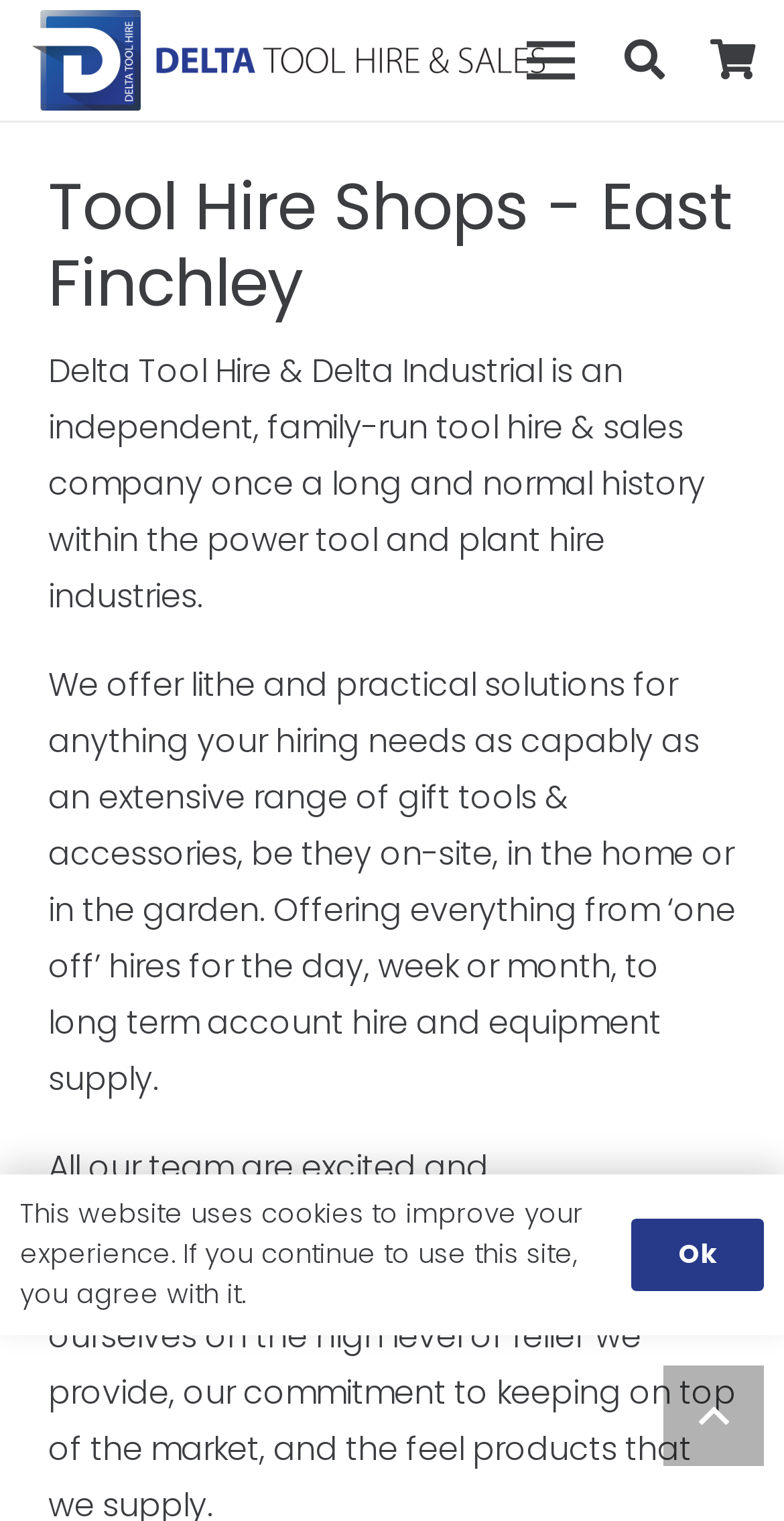What type of solutions does the company offer?
Examine the image and provide an in-depth answer to the question.

The company offers practical solutions for hiring needs, as mentioned in the static text 'We offer lithe and practical solutions for anything your hiring needs...'. This suggests that the company provides solutions that are tailored to meet the specific hiring needs of its customers.